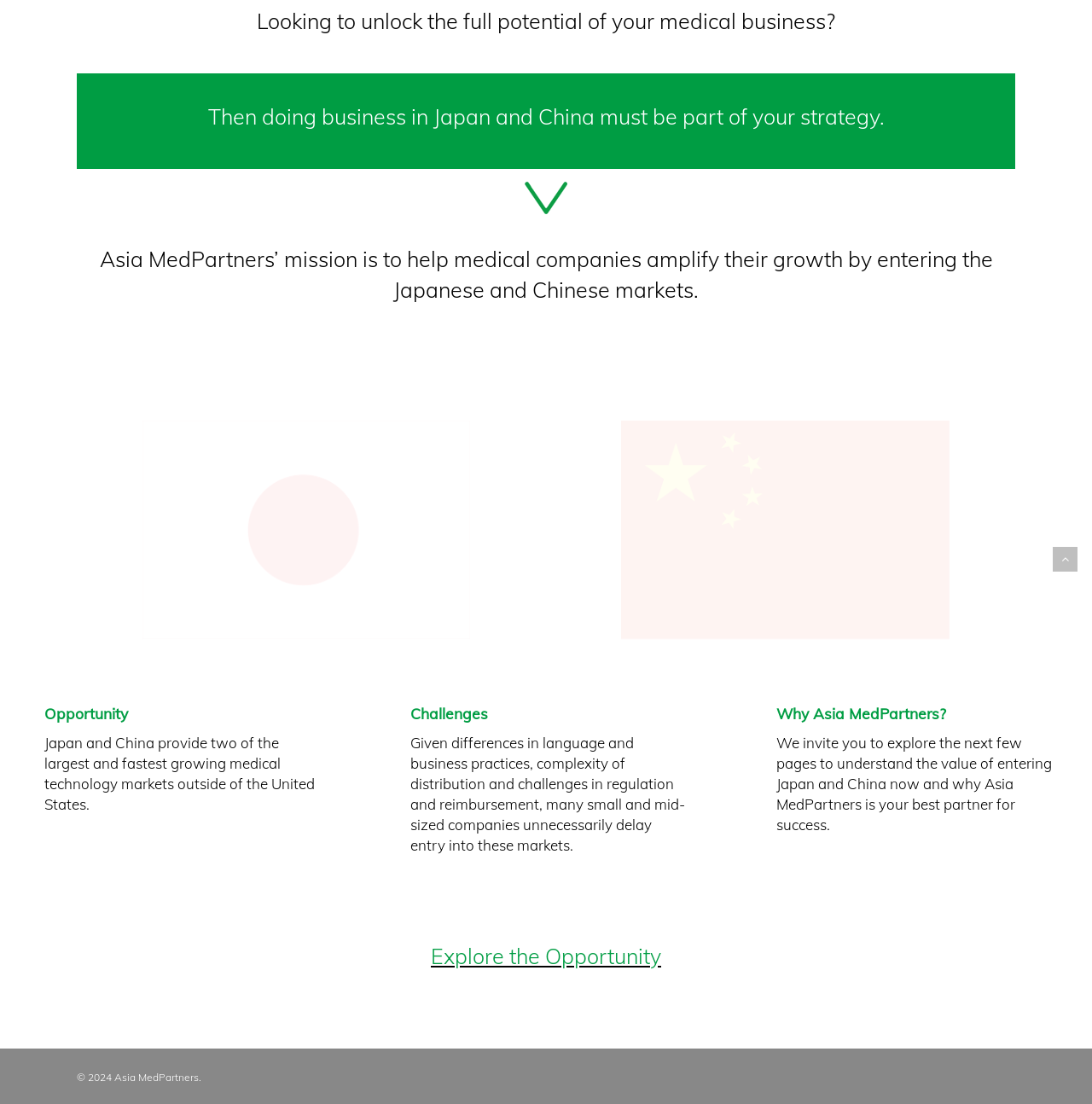Identify and provide the bounding box for the element described by: "Opportunity".

[0.04, 0.638, 0.117, 0.655]